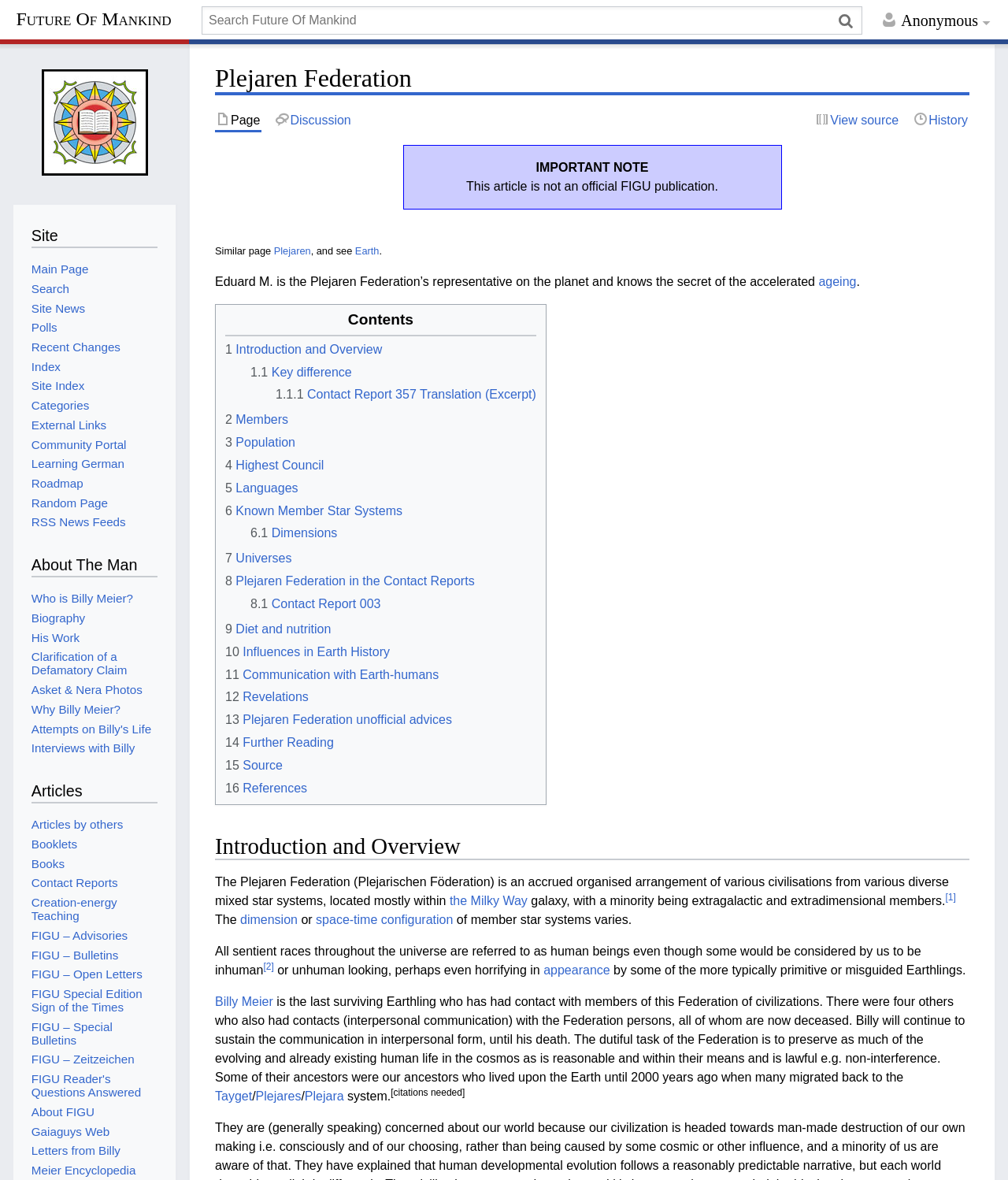Could you please study the image and provide a detailed answer to the question:
Who is the last surviving Earthling to have contact with the Plejaren Federation?

The text 'Billy Meier is the last surviving Earthling who has had contact with members of this Federation of civilizations.' explicitly states that Billy Meier is the last surviving Earthling to have contact with the Plejaren Federation.